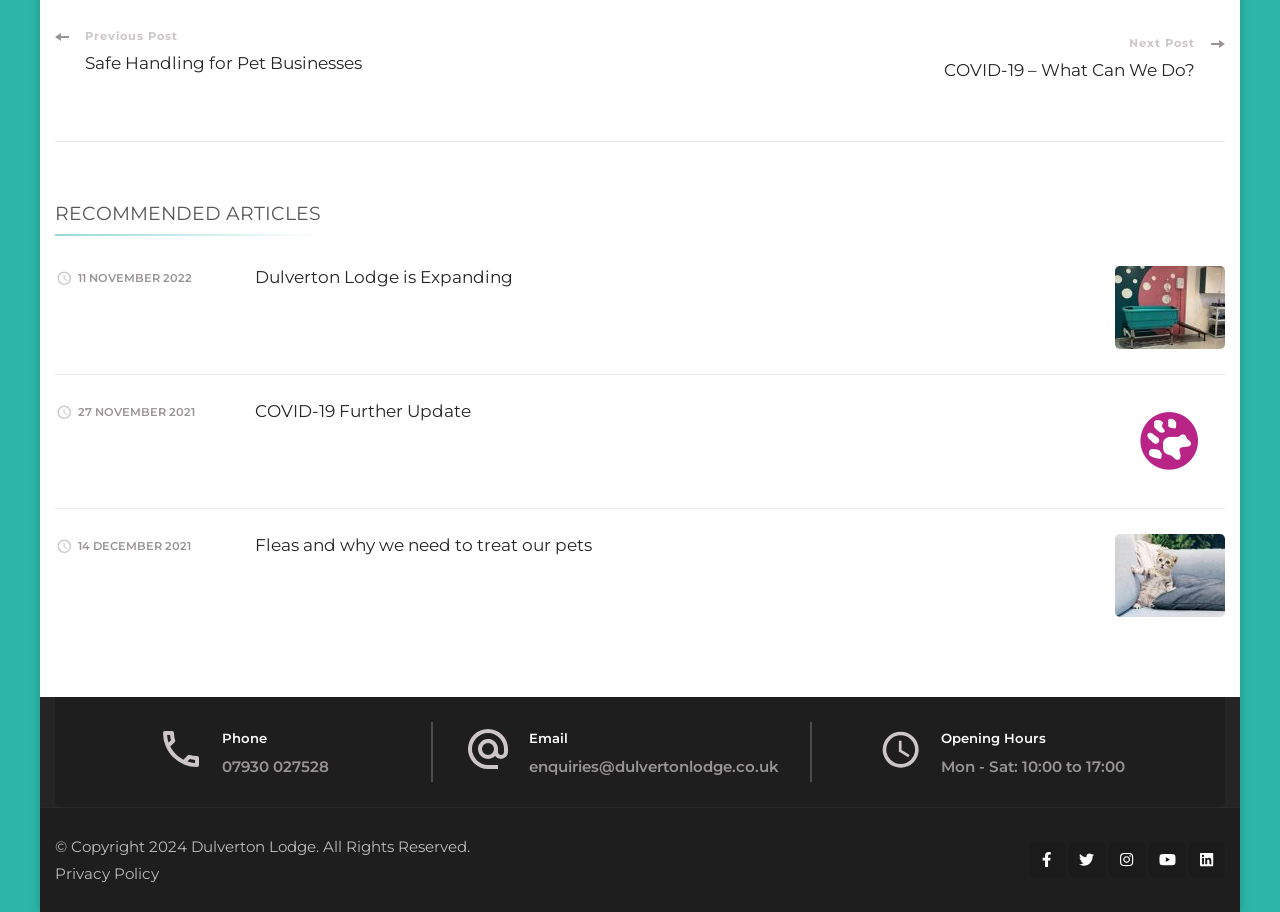Based on the visual content of the image, answer the question thoroughly: What is the name of the pet business?

The name of the pet business can be found in the footer section of the webpage, where it is mentioned as 'Dulverton Lodge' with a link to the website.